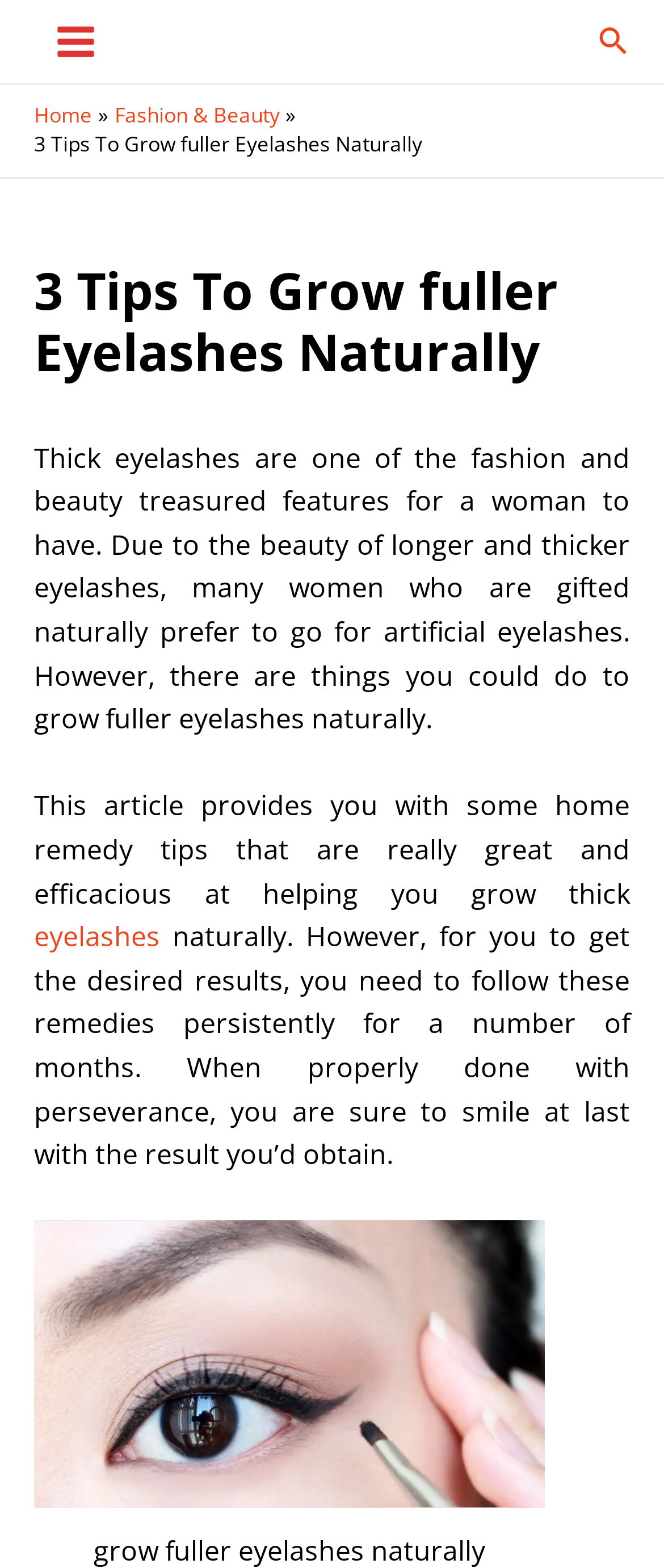Provide a thorough description of this webpage.

The webpage is about growing fuller eyelashes naturally, with a focus on providing home remedy tips. At the top left corner, there is a main menu button. Next to it, there is a small image. On the top right corner, there is a search icon link with a small image. Below the main menu button, there is a breadcrumbs navigation section with links to "Home" and "Fashion & Beauty".

The main content of the webpage is divided into sections. The title "3 Tips To Grow fuller Eyelashes Naturally" is prominently displayed at the top. Below the title, there is a paragraph of text that explains the importance of having thick eyelashes and how some women prefer to use artificial eyelashes. However, the article provides tips on how to grow fuller eyelashes naturally.

The next section of the webpage discusses the home remedy tips, with a paragraph of text that explains the efficacy of these tips. There is a link to "eyelashes" in this section. The article continues with another paragraph of text that emphasizes the importance of perseverance in following these remedies to achieve the desired results.

At the bottom of the webpage, there is a link to "grow fuller eyelashes naturally" with a small image. Overall, the webpage has a simple layout with a focus on providing informative content about growing fuller eyelashes naturally.